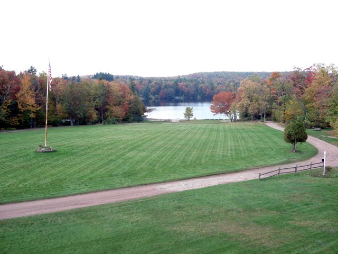What is standing prominently in the foreground?
Carefully analyze the image and provide a detailed answer to the question.

The caption explicitly states that a flagpole stands prominently in the foreground, which means it is a notable feature in the front of the image.